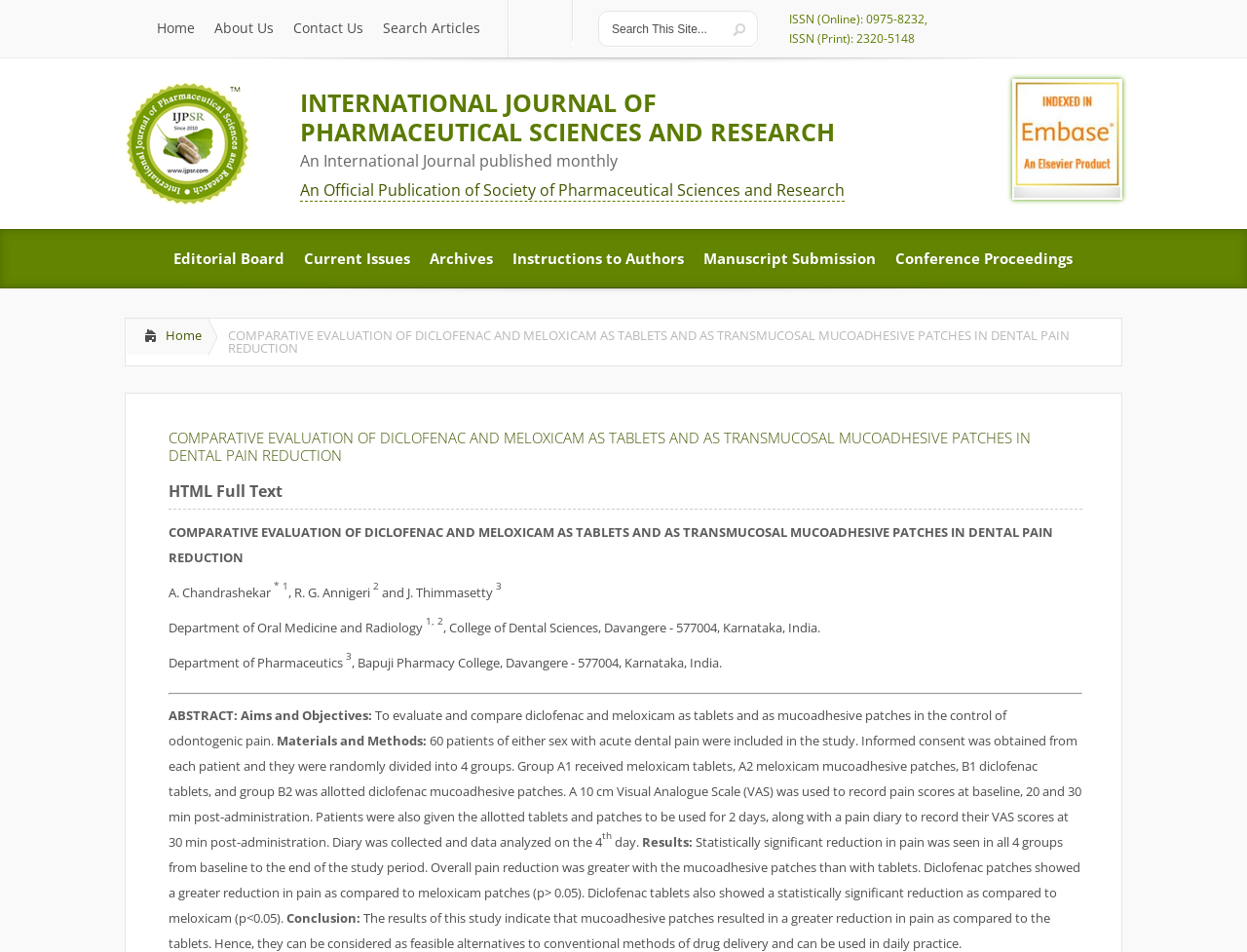Using floating point numbers between 0 and 1, provide the bounding box coordinates in the format (top-left x, top-left y, bottom-right x, bottom-right y). Locate the UI element described here: HomeHome

[0.118, 0.0, 0.164, 0.06]